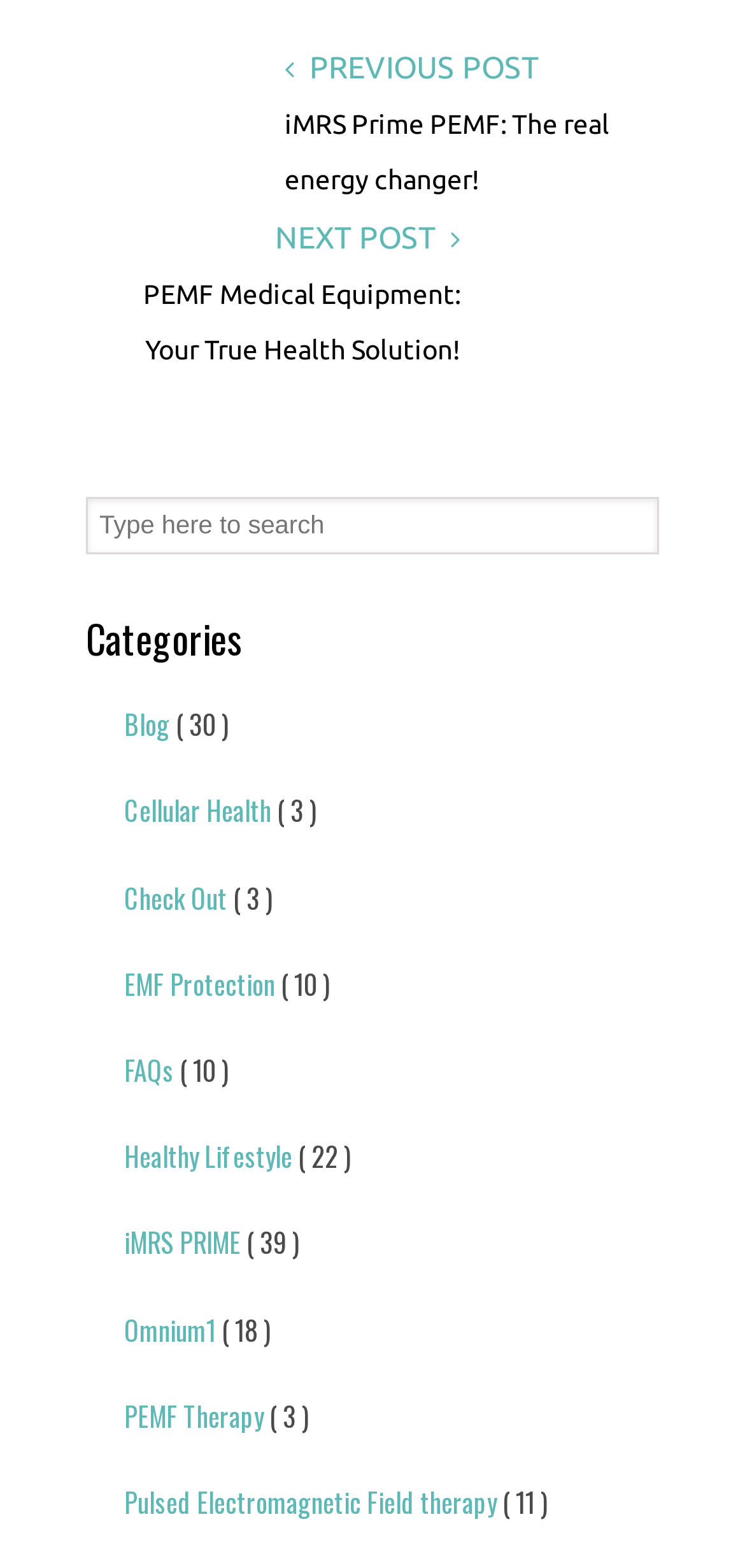Is there a search function?
Using the screenshot, give a one-word or short phrase answer.

Yes